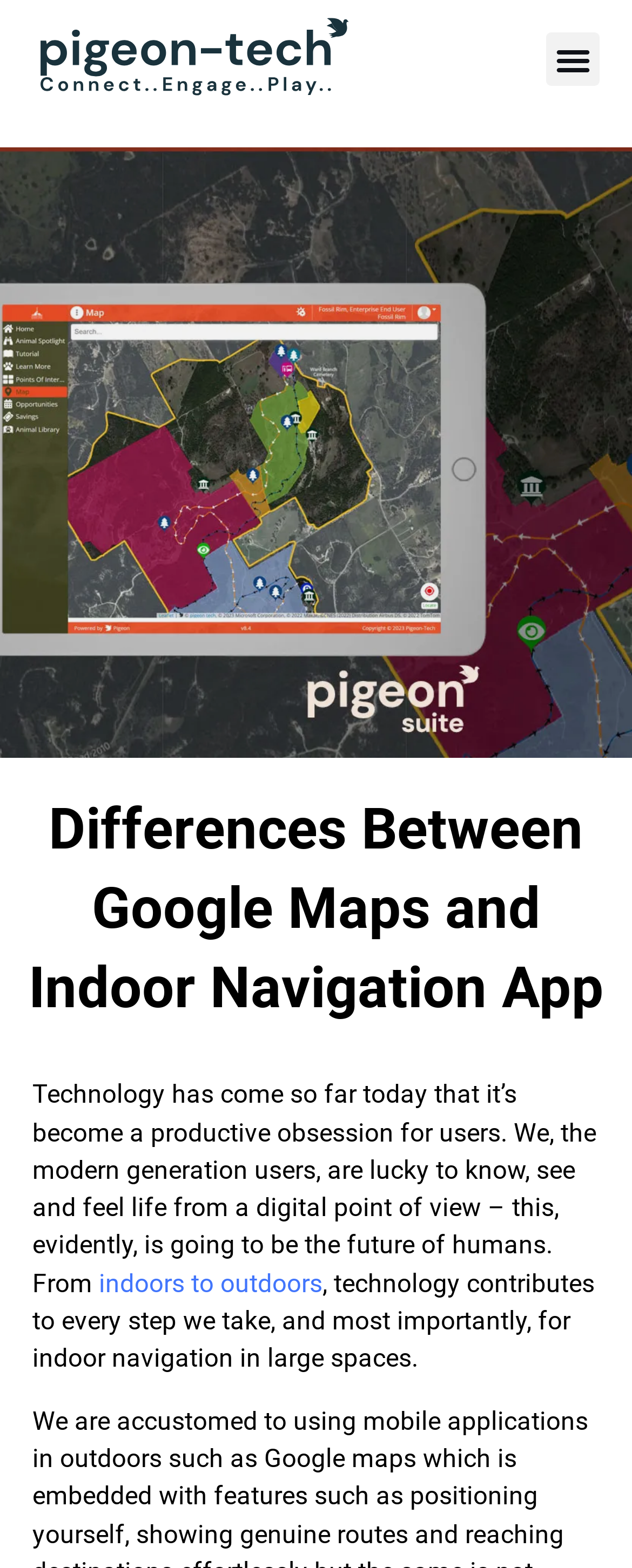Carefully examine the image and provide an in-depth answer to the question: What is the main topic of the text?

The text mentions 'technology contributes to every step we take, and most importantly, for indoor navigation in large spaces', which suggests that the main topic is indoor navigation.